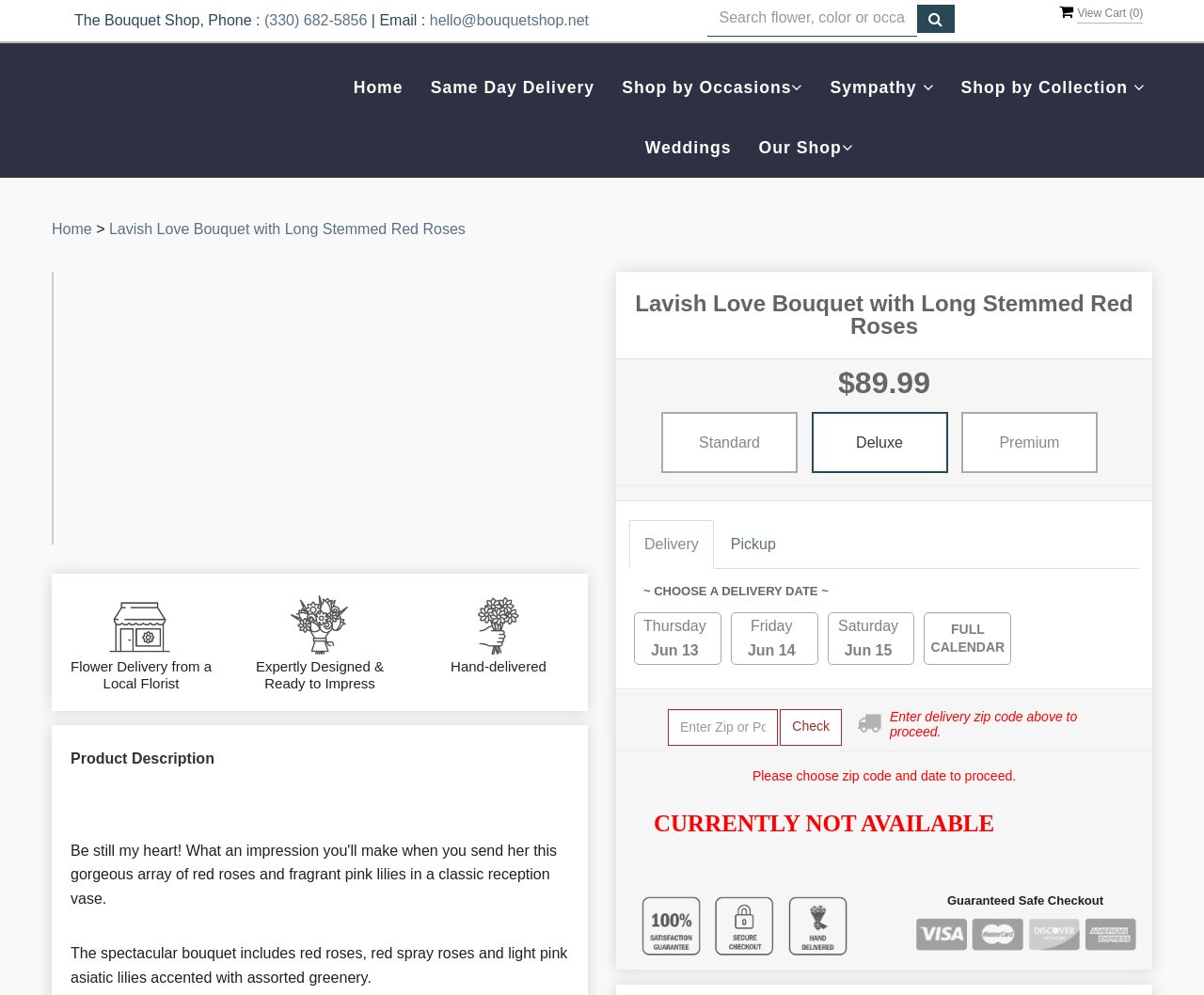Find the bounding box coordinates for the UI element whose description is: "Shop by Collection". The coordinates should be four float numbers between 0 and 1, in the format [left, top, right, bottom].

[0.798, 0.069, 0.951, 0.108]